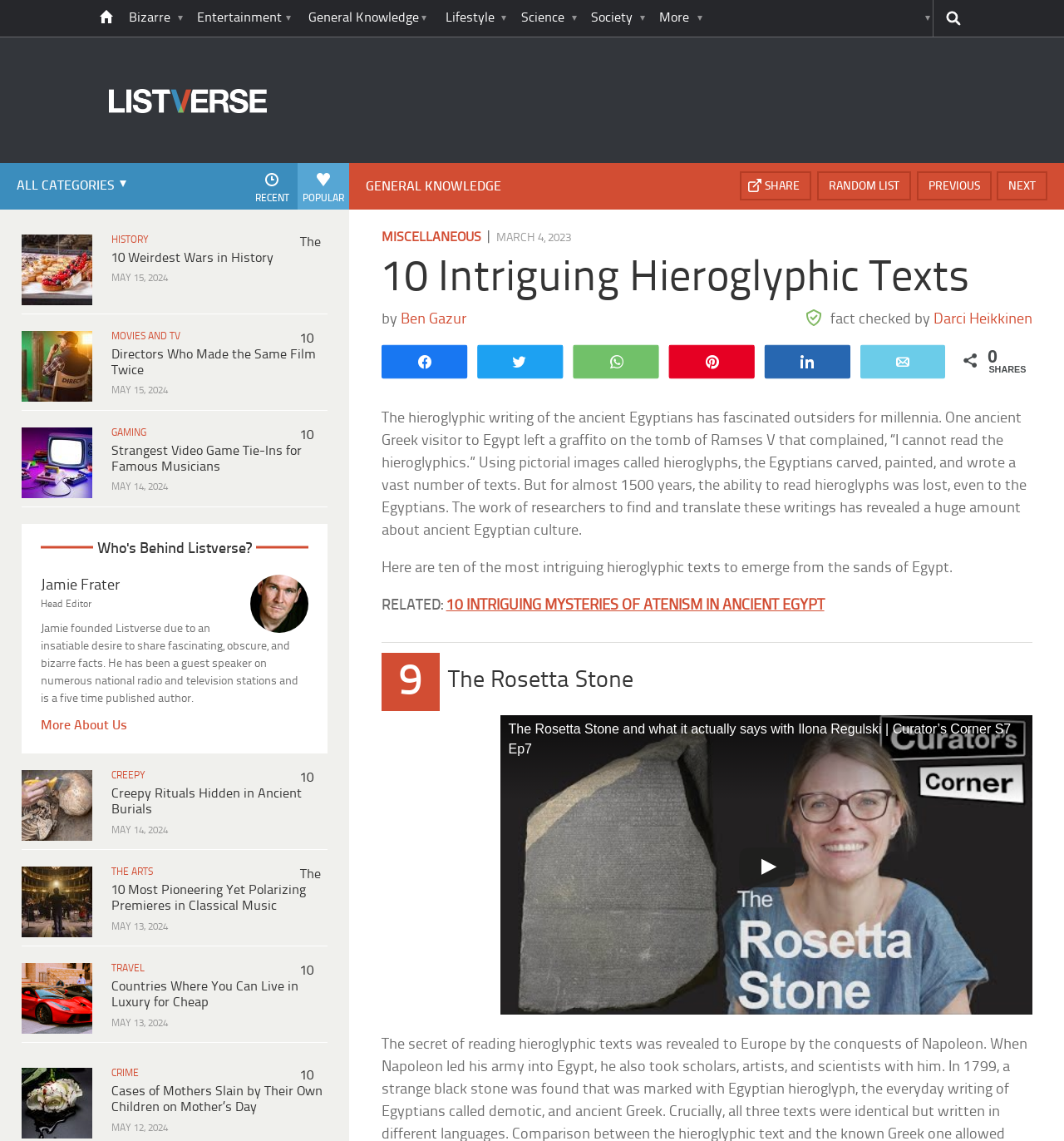Locate the bounding box coordinates of the element I should click to achieve the following instruction: "Get technical support".

None